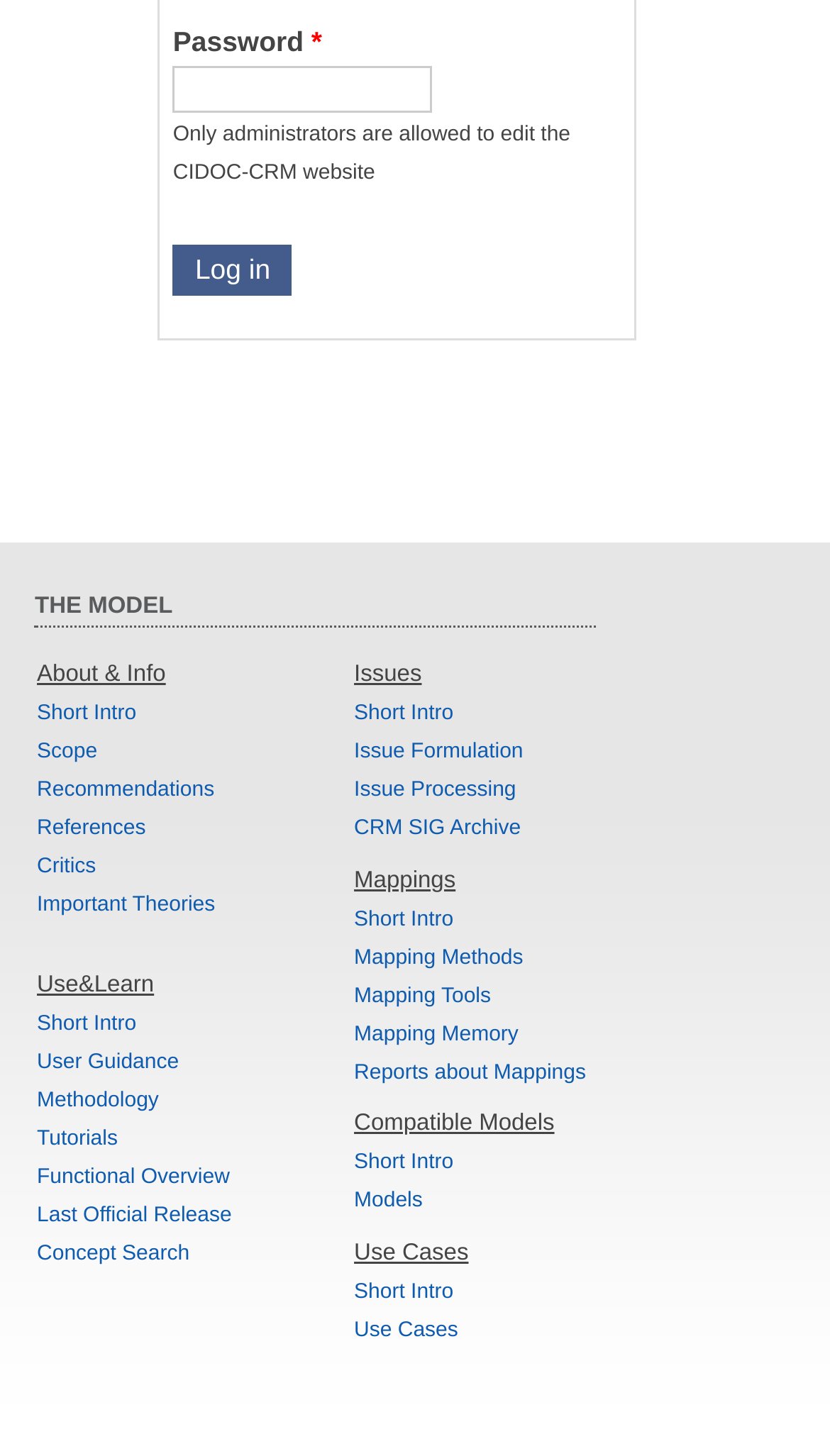Please identify the coordinates of the bounding box that should be clicked to fulfill this instruction: "Learn about short intro".

[0.044, 0.483, 0.164, 0.499]